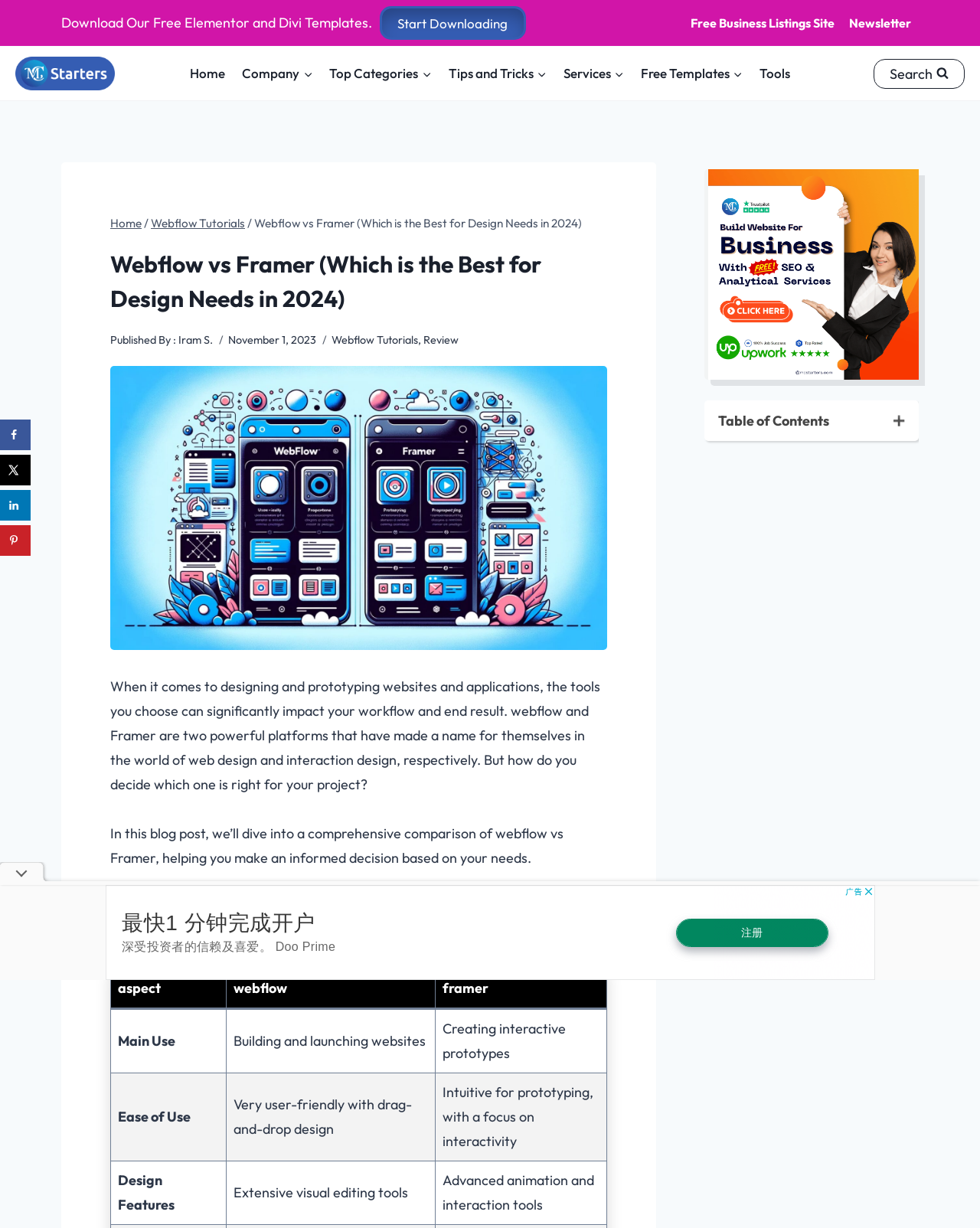Please specify the bounding box coordinates of the region to click in order to perform the following instruction: "View the 'Table of Contents'".

[0.719, 0.326, 0.938, 0.359]